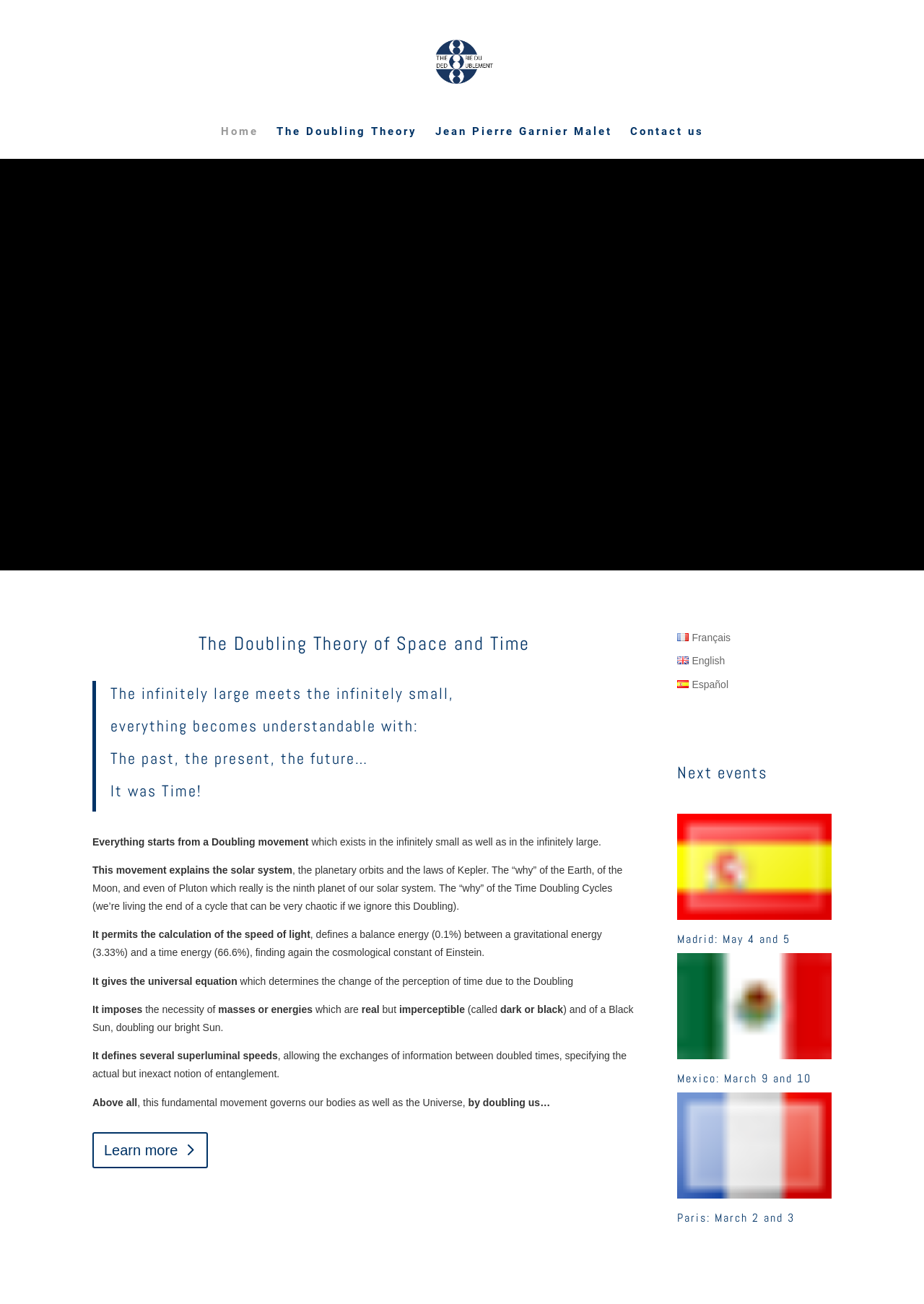Can you find the bounding box coordinates of the area I should click to execute the following instruction: "Contact us"?

[0.682, 0.097, 0.761, 0.122]